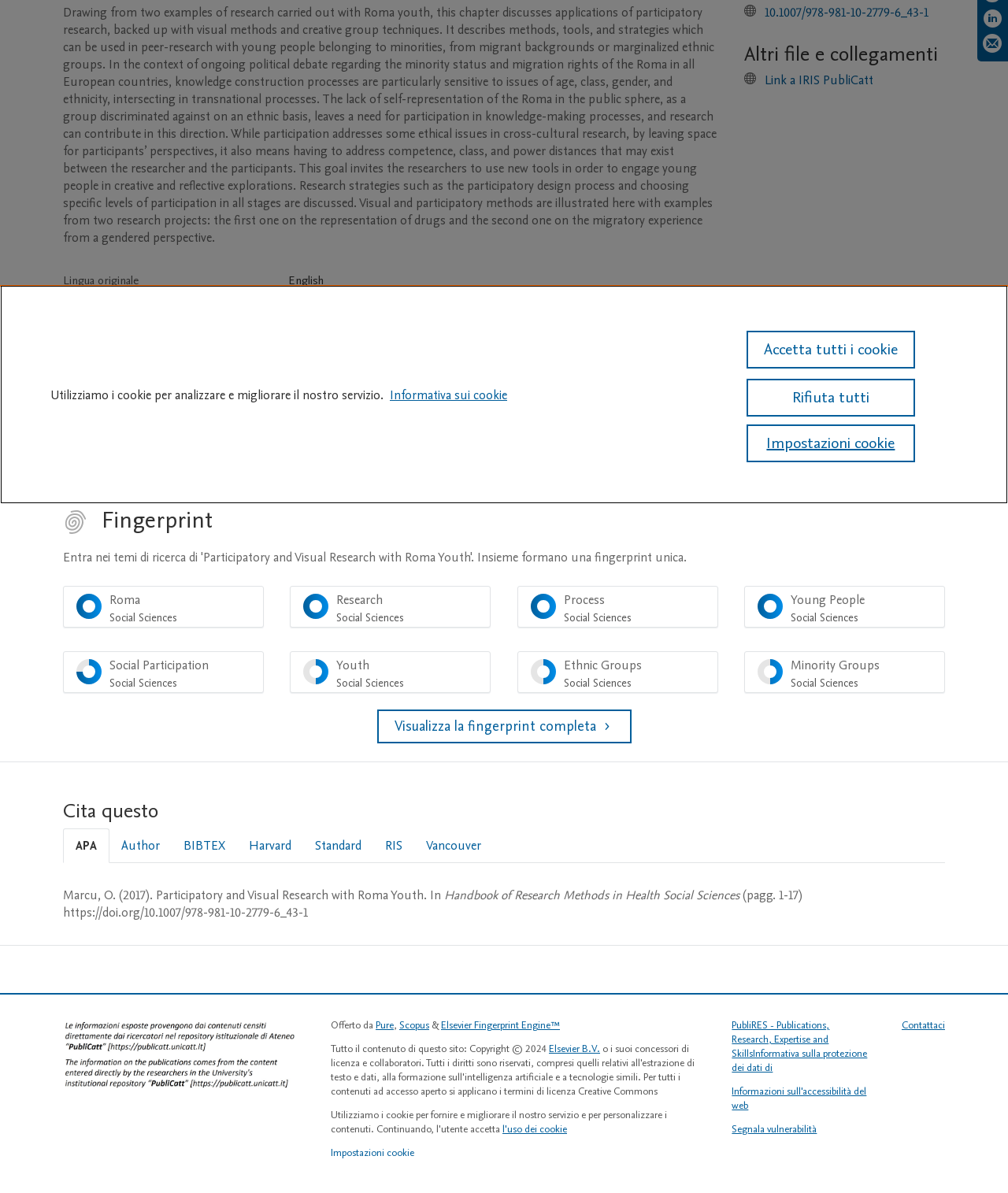Calculate the bounding box coordinates of the UI element given the description: "Research projects".

None